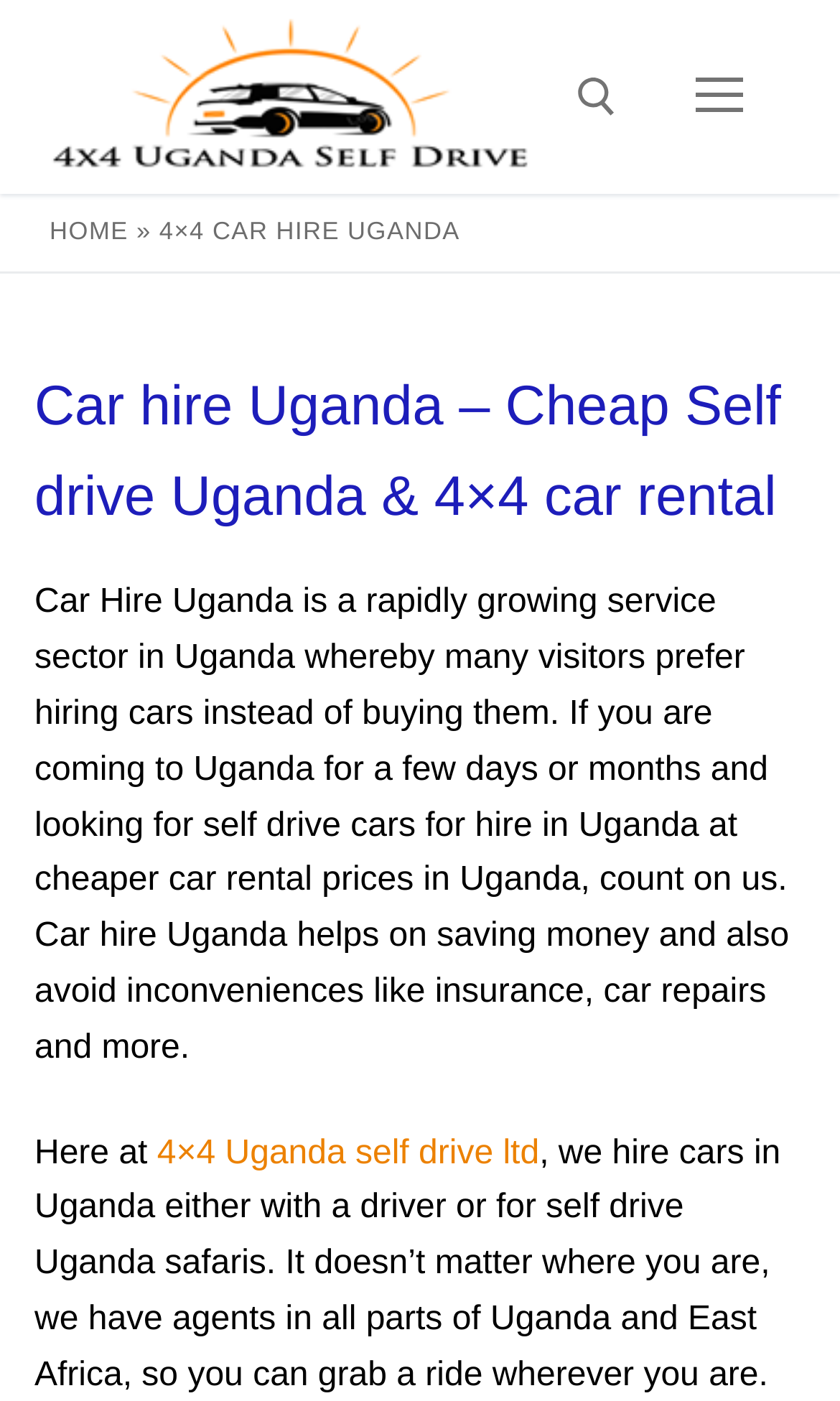Given the element description: "alt="4×4 Uganda Self Drive"", predict the bounding box coordinates of the UI element it refers to, using four float numbers between 0 and 1, i.e., [left, top, right, bottom].

[0.062, 0.013, 0.647, 0.125]